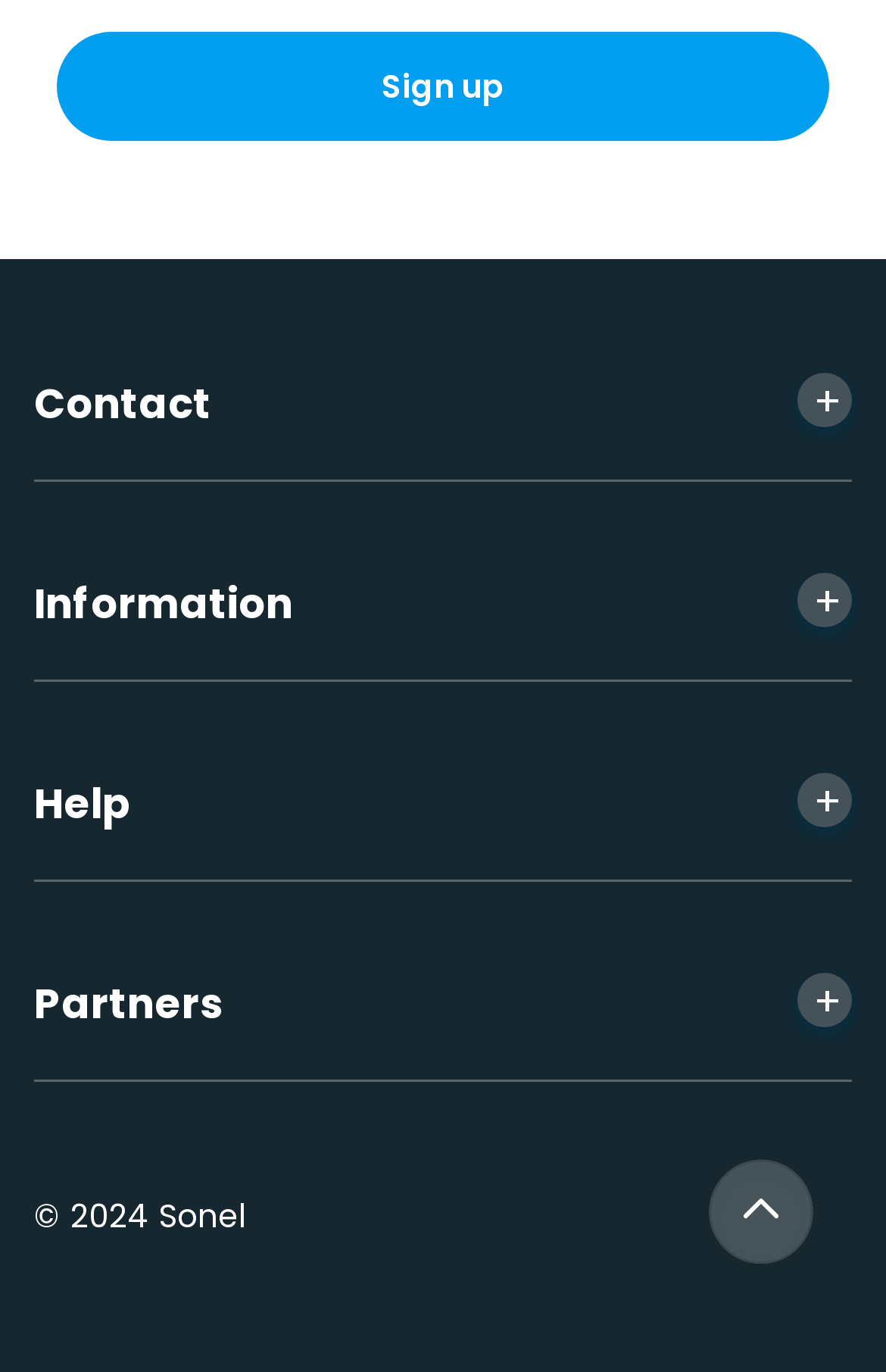Locate the bounding box coordinates of the region to be clicked to comply with the following instruction: "Click the 'Sign up' button". The coordinates must be four float numbers between 0 and 1, in the form [left, top, right, bottom].

[0.065, 0.023, 0.935, 0.103]